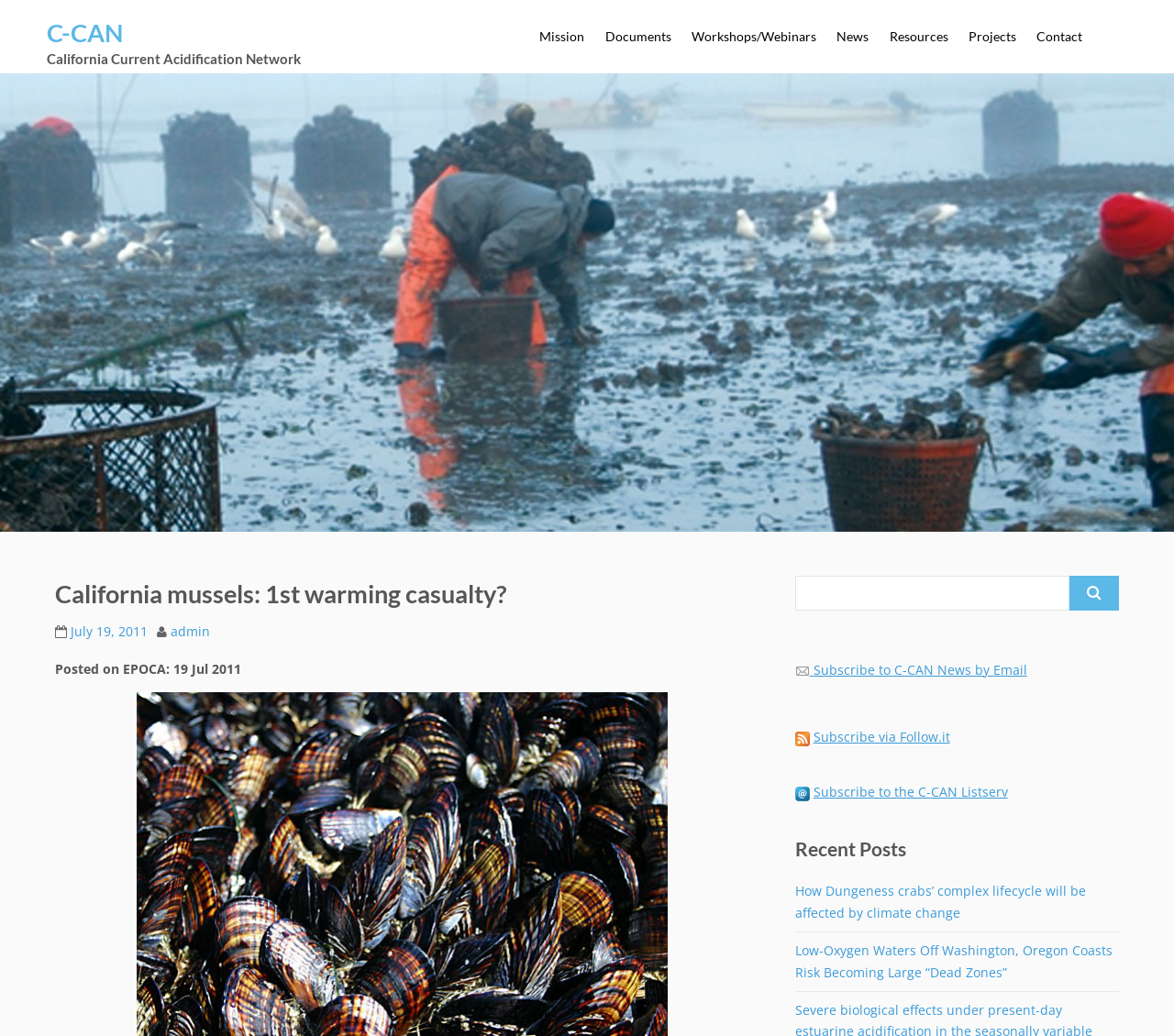Use a single word or phrase to respond to the question:
What is the name of the organization?

C-CAN